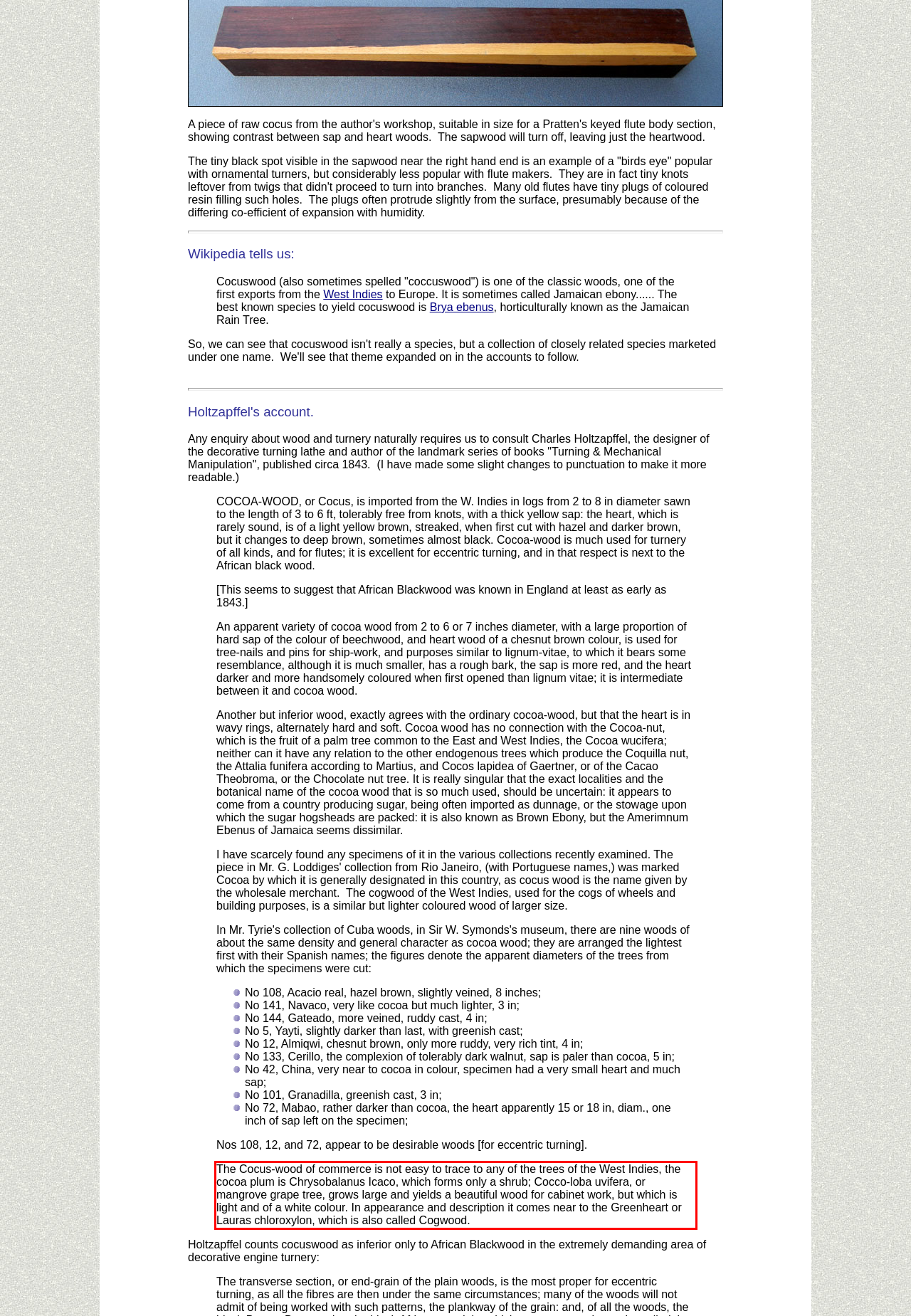Given a webpage screenshot, identify the text inside the red bounding box using OCR and extract it.

The Cocus-wood of commerce is not easy to trace to any of the trees of the West Indies, the cocoa plum is Chrysobalanus Icaco, which forms only a shrub; Cocco-loba uvifera, or mangrove grape tree, grows large and yields a beautiful wood for cabinet work, but which is light and of a white colour. In appearance and description it comes near to the Greenheart or Lauras chloroxylon, which is also called Cogwood.